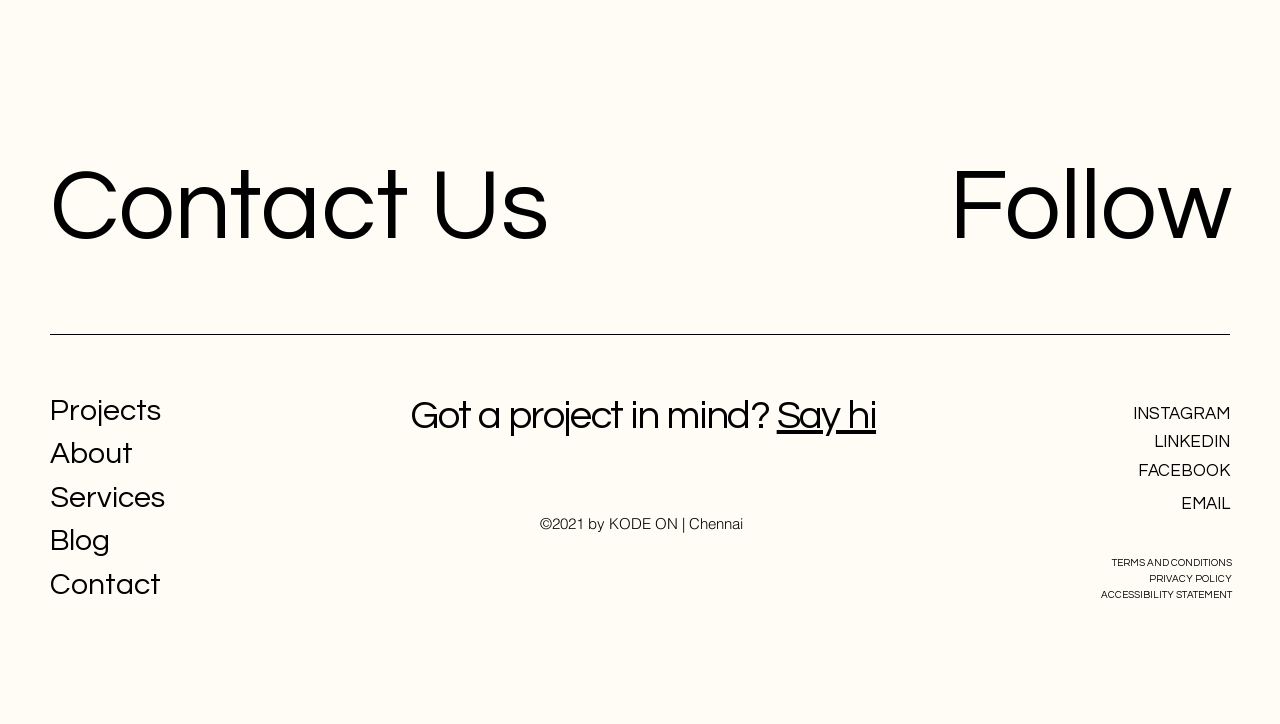How many social media links are there on the webpage?
Provide a detailed answer to the question using information from the image.

I counted the links with names 'INSTAGRAM', 'LINKEDIN', 'FACEBOOK', and 'EMAIL', which are likely social media links.